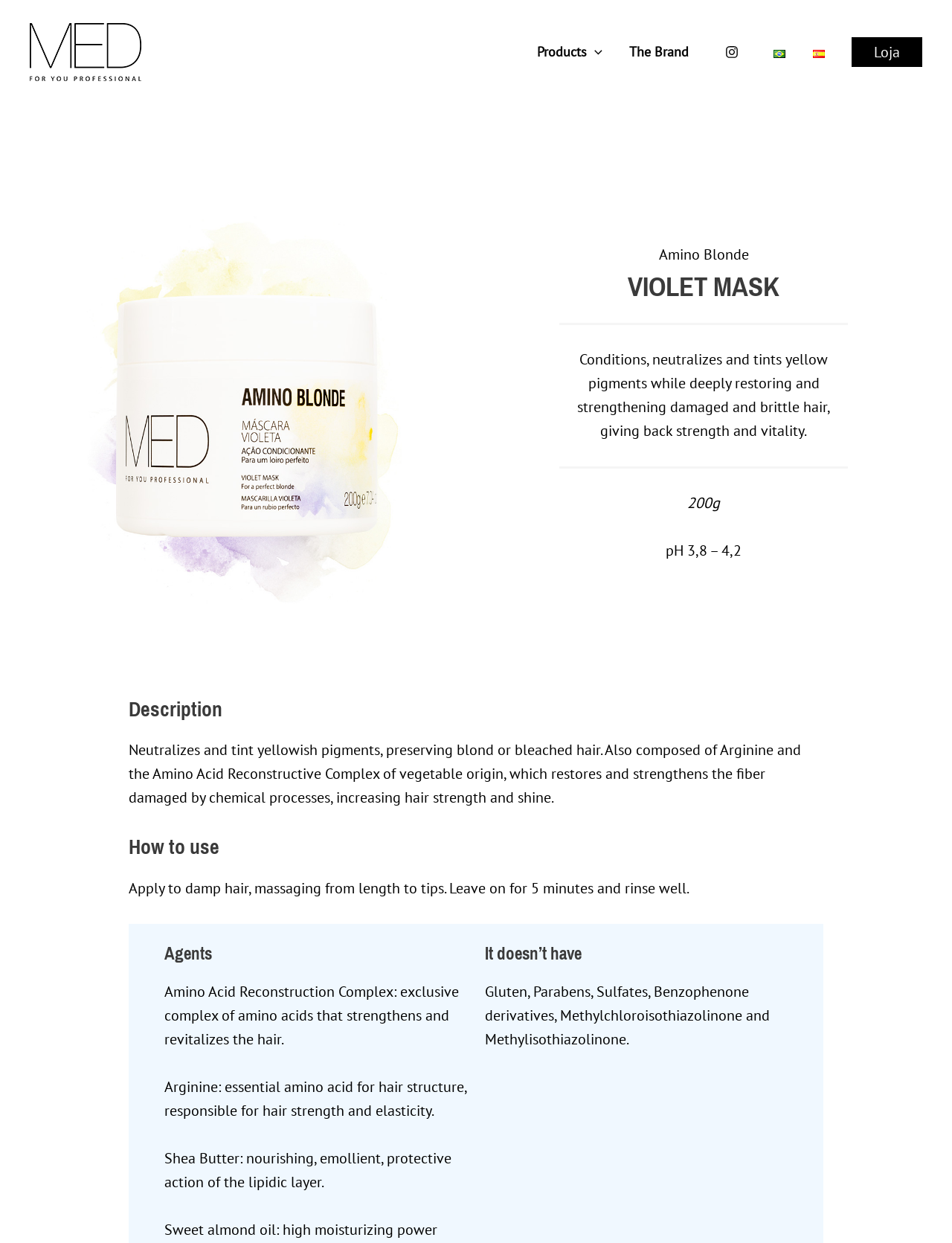What is the pH range of the product?
Answer the question with a thorough and detailed explanation.

I found the pH range of the product by looking at the static text 'pH 3,8 – 4,2' which is located below the product description.